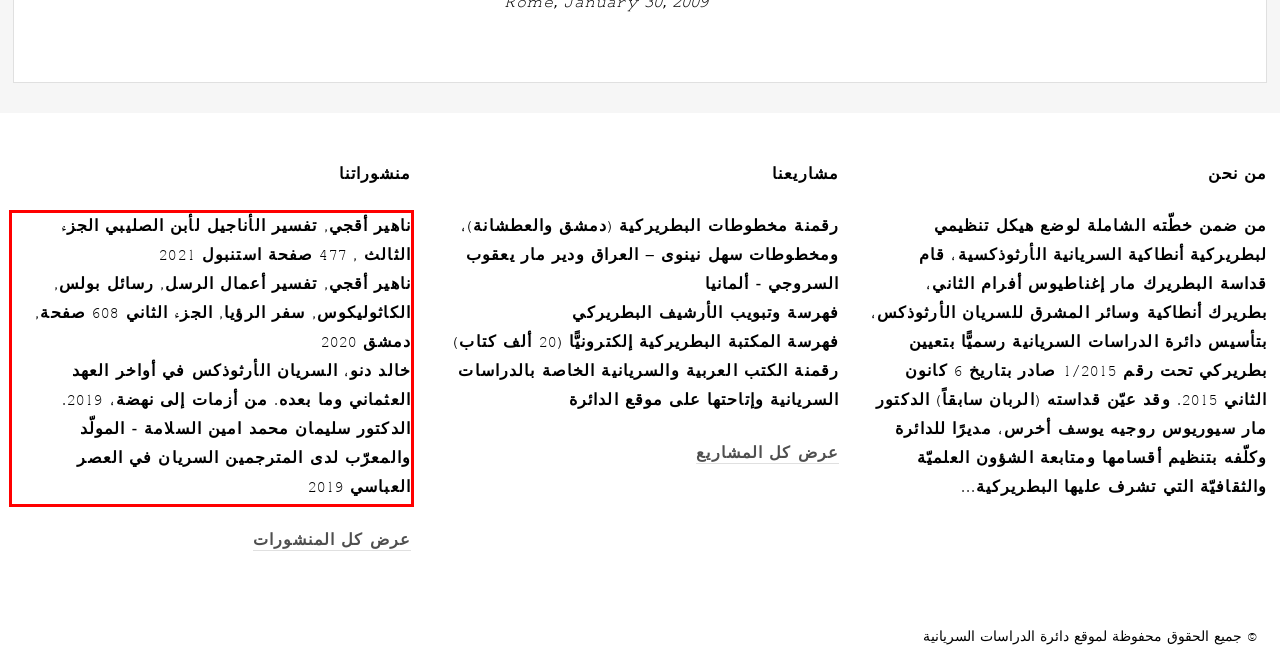With the provided screenshot of a webpage, locate the red bounding box and perform OCR to extract the text content inside it.

ناهير أقجي, تفسير الأناجيل لأبن الصليبي الجزء الثالث , 477 صفحة استنبول 2021 ناهير أقجي, تفسير أعمال الرسل, رسائل بولس, الكاثوليكوس, سفر الرؤيا, الجزء الثاني 608 صفحة, دمشق 2020 خالد دنو، السريان الأرثوذكس في أواخر العهد العثماني وما بعده. من أزمات إلى نهضة، 2019. الدكتور سليمان محمد امين السلامة - المولّد والمعرّب لدى المترجمين السريان في العصر العباسي 2019